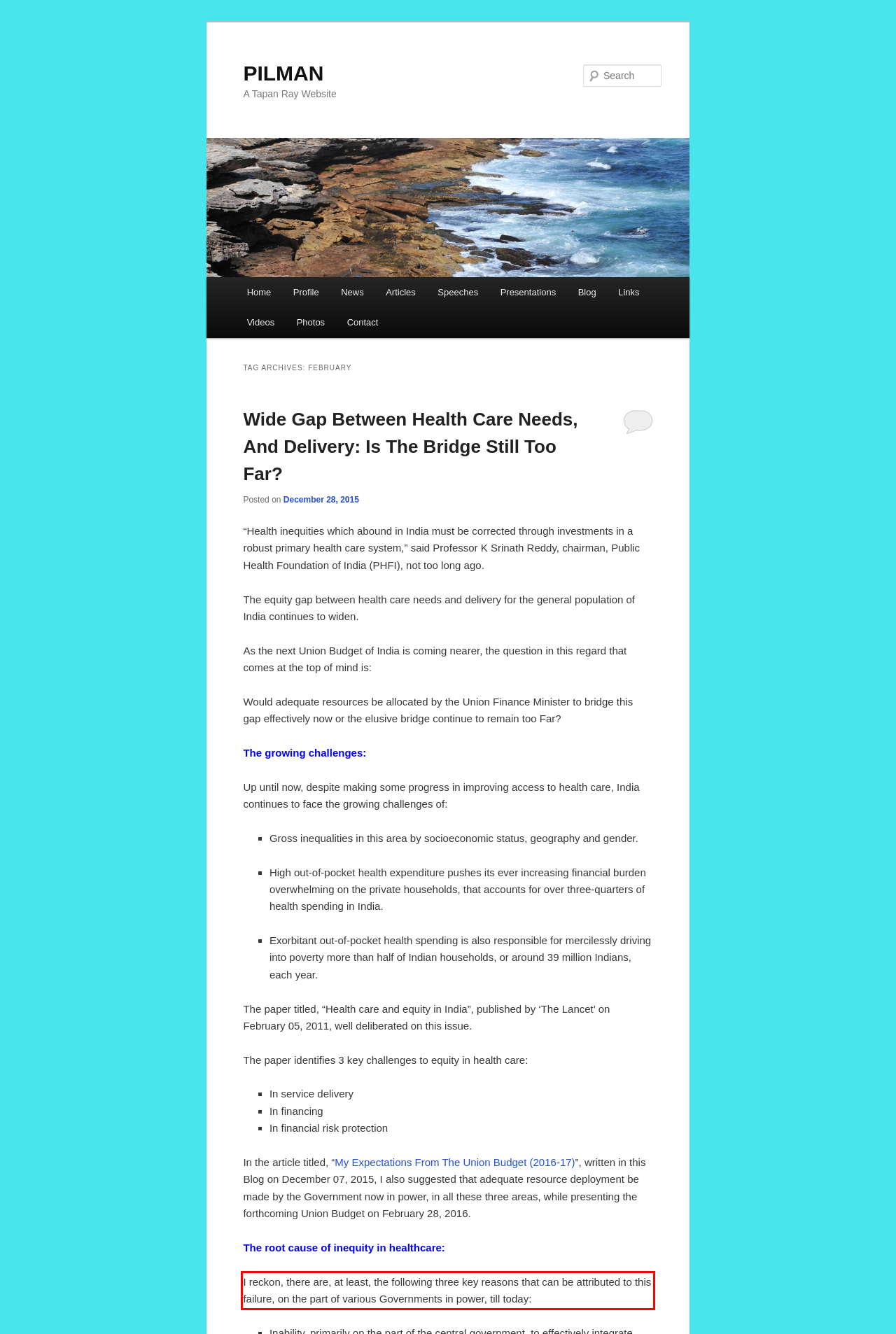You are looking at a screenshot of a webpage with a red rectangle bounding box. Use OCR to identify and extract the text content found inside this red bounding box.

I reckon, there are, at least, the following three key reasons that can be attributed to this failure, on the part of various Governments in power, till today: